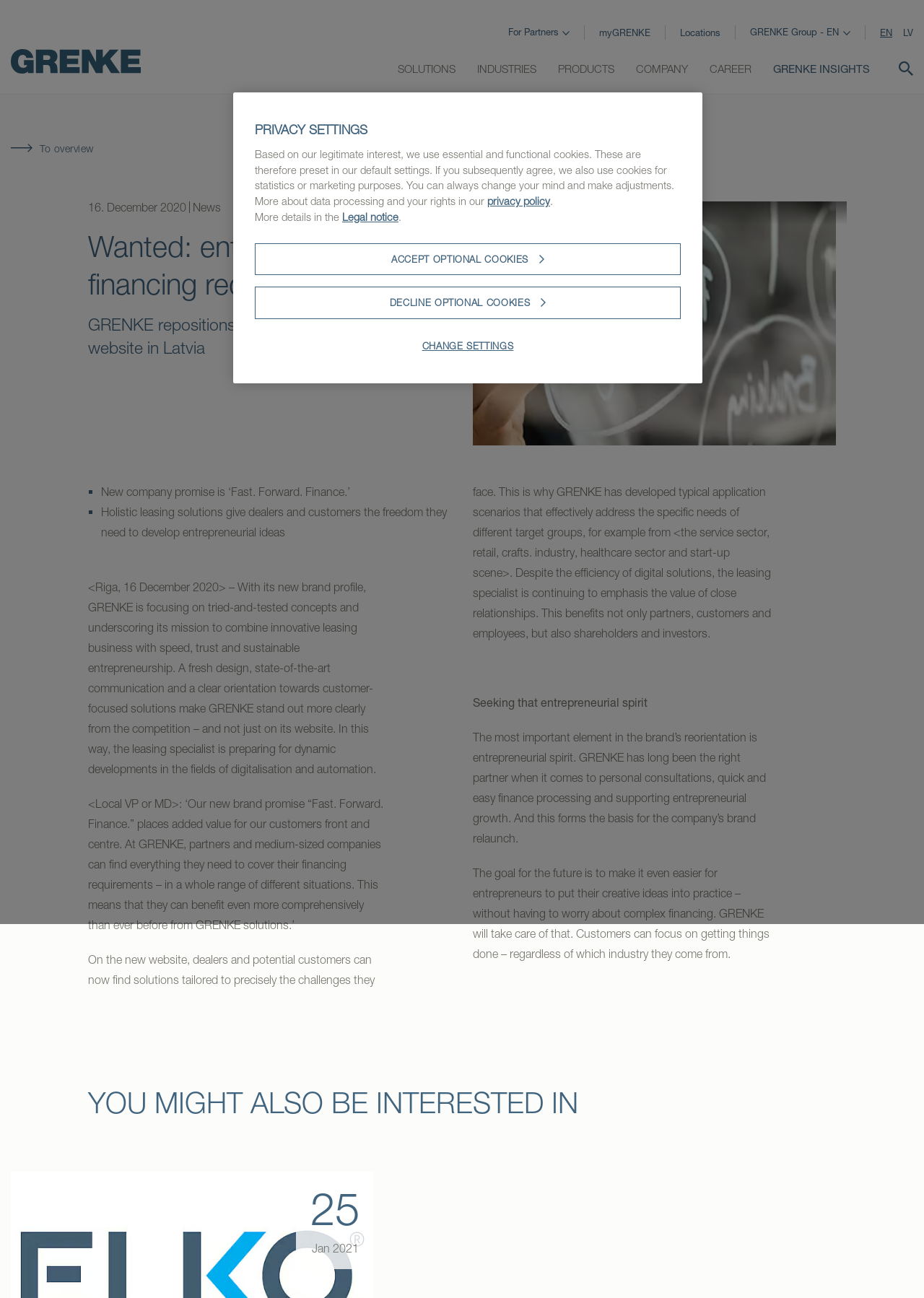Determine the title of the webpage and give its text content.

Wanted: entrepreneurs with financing requirements